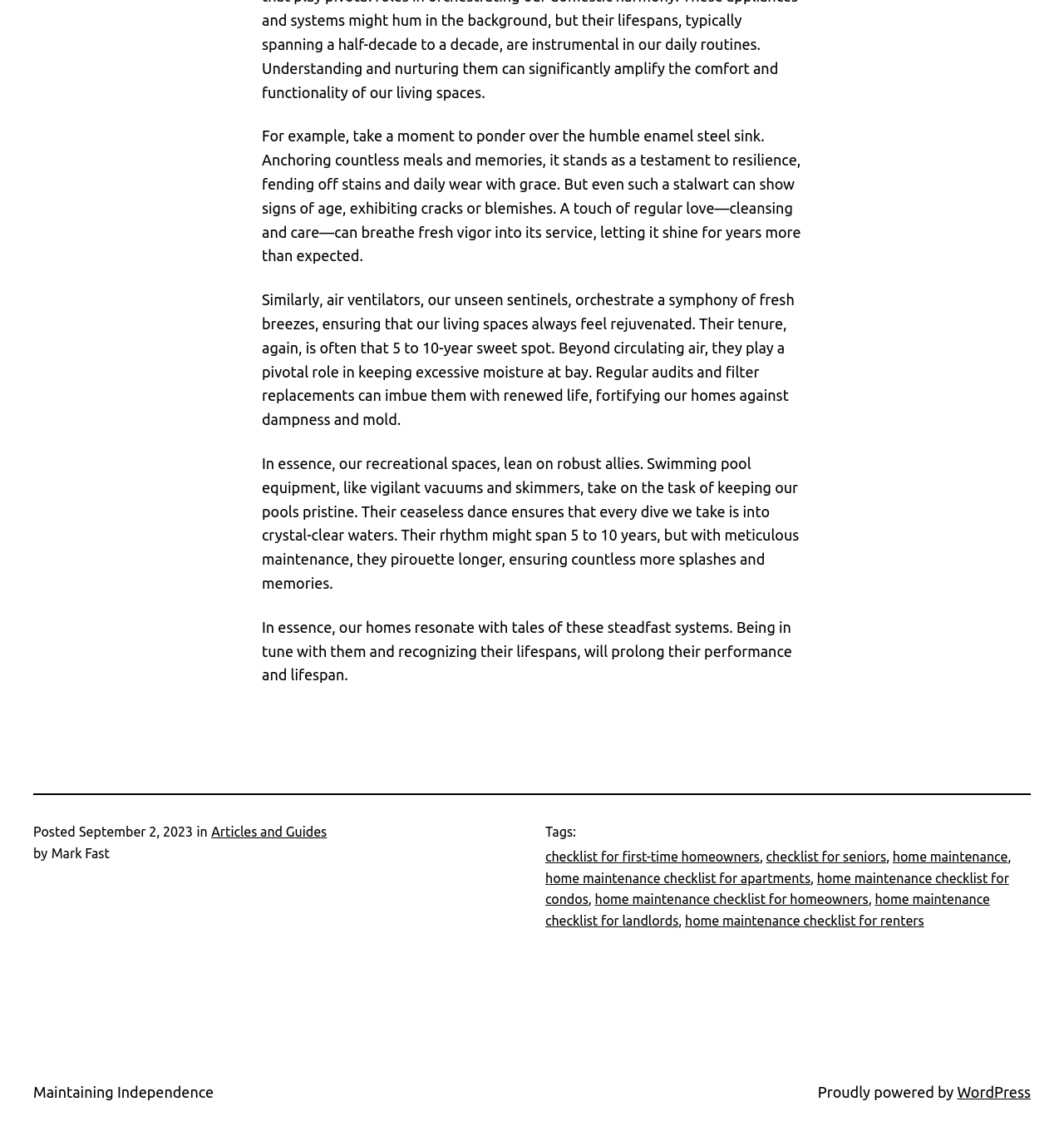What is the date of this article?
Provide a one-word or short-phrase answer based on the image.

September 2, 2023